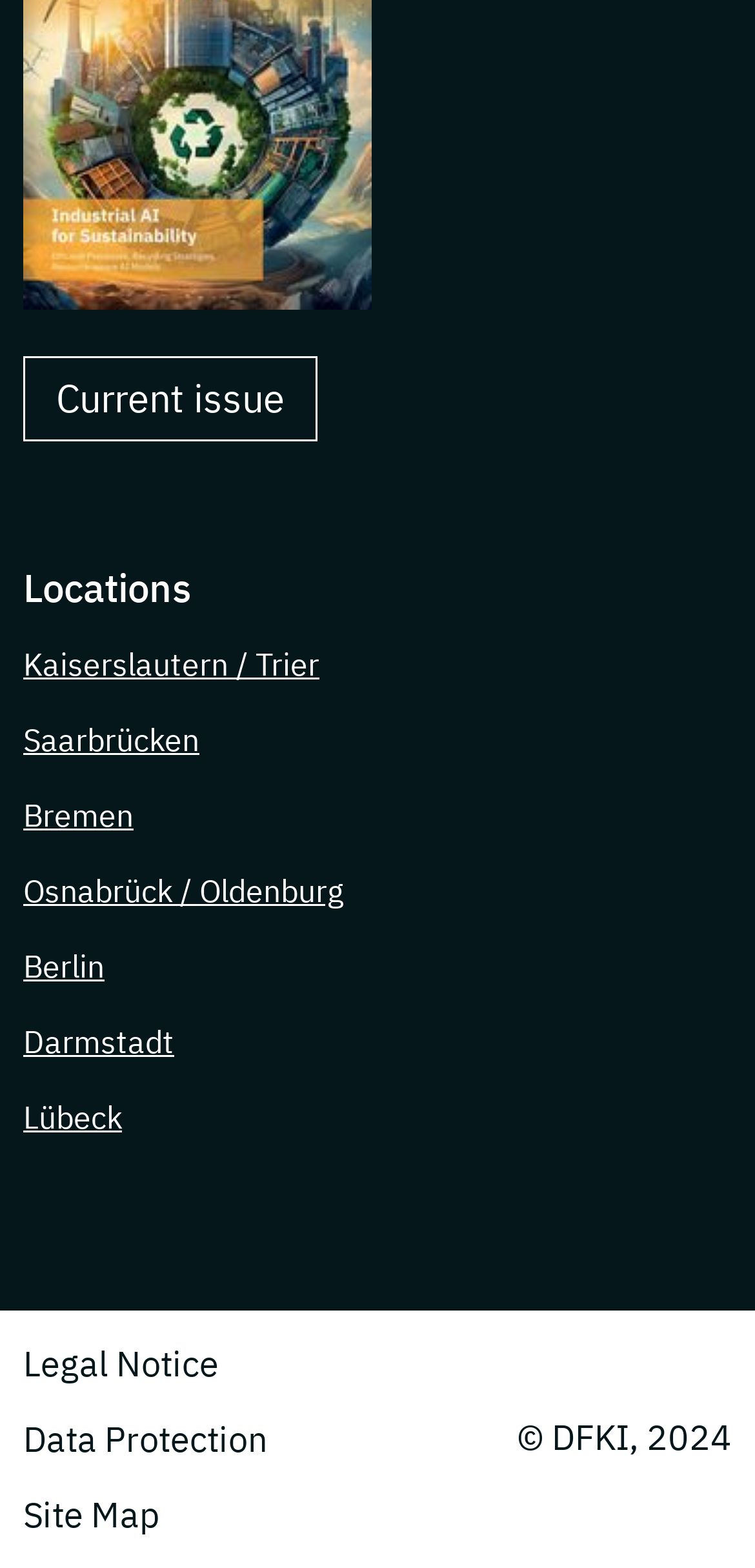Answer the question with a single word or phrase: 
What locations are listed on the webpage?

Multiple locations